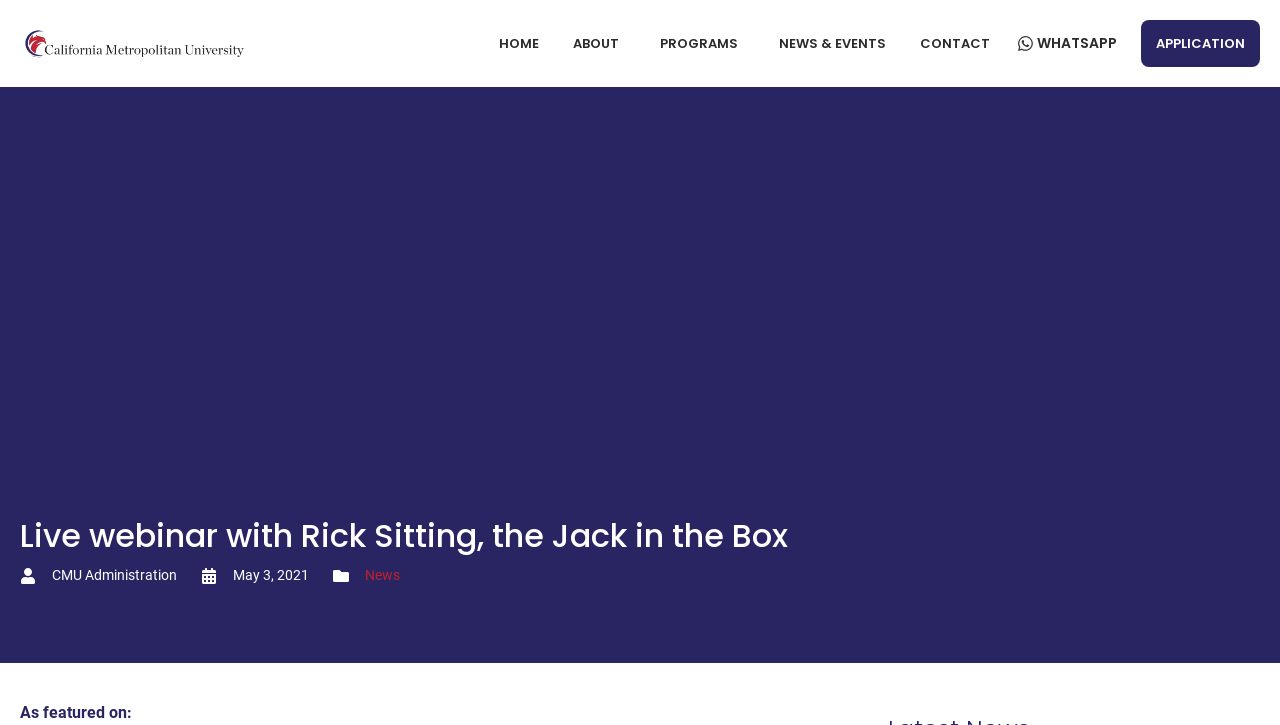What is the name of the person featured in the webinar?
Refer to the image and answer the question using a single word or phrase.

Rick Sitting